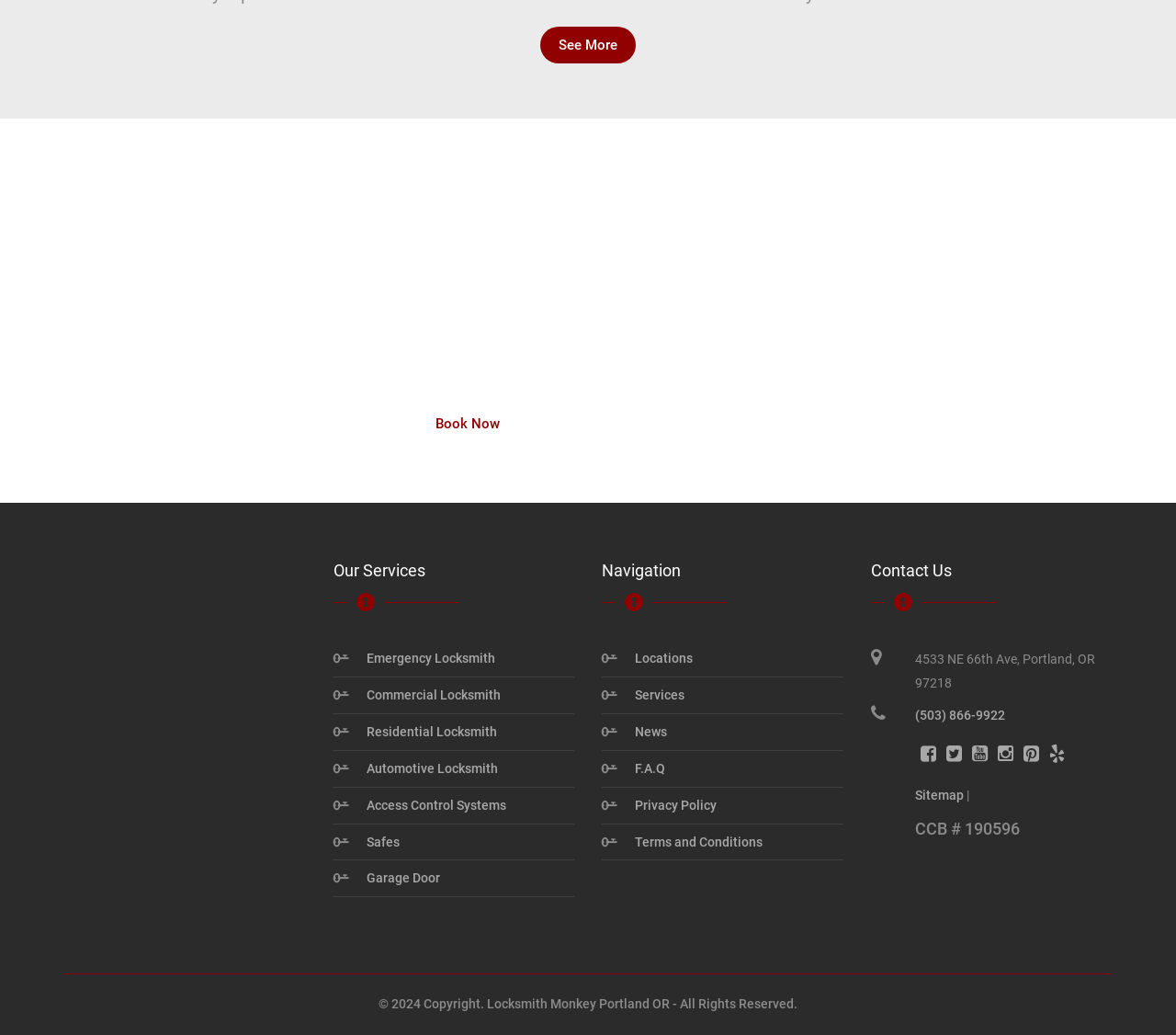Identify the coordinates of the bounding box for the element that must be clicked to accomplish the instruction: "Navigate to Emergency Locksmith services".

[0.296, 0.627, 0.421, 0.645]